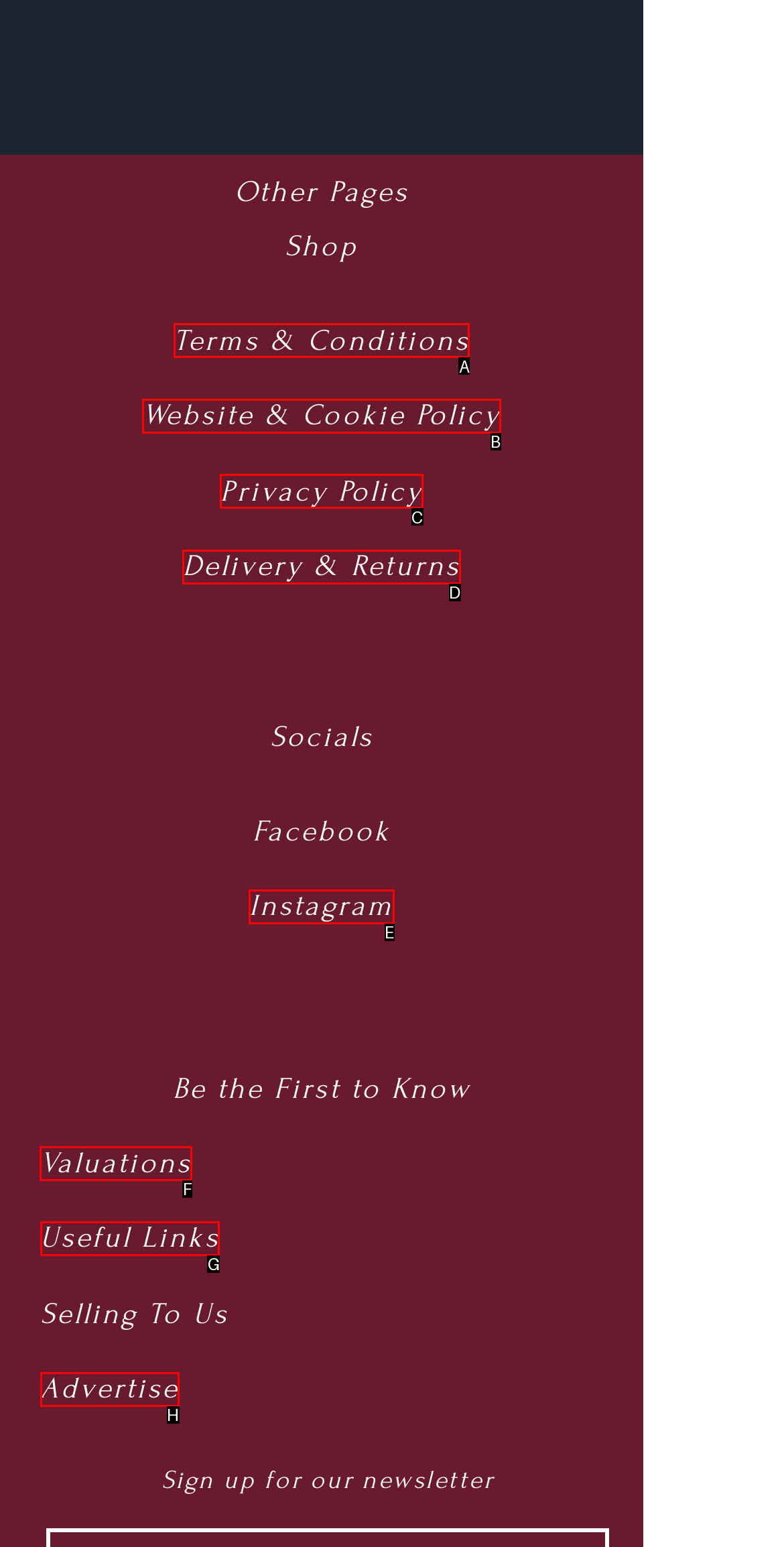Indicate which HTML element you need to click to complete the task: Visit Valuations. Provide the letter of the selected option directly.

F